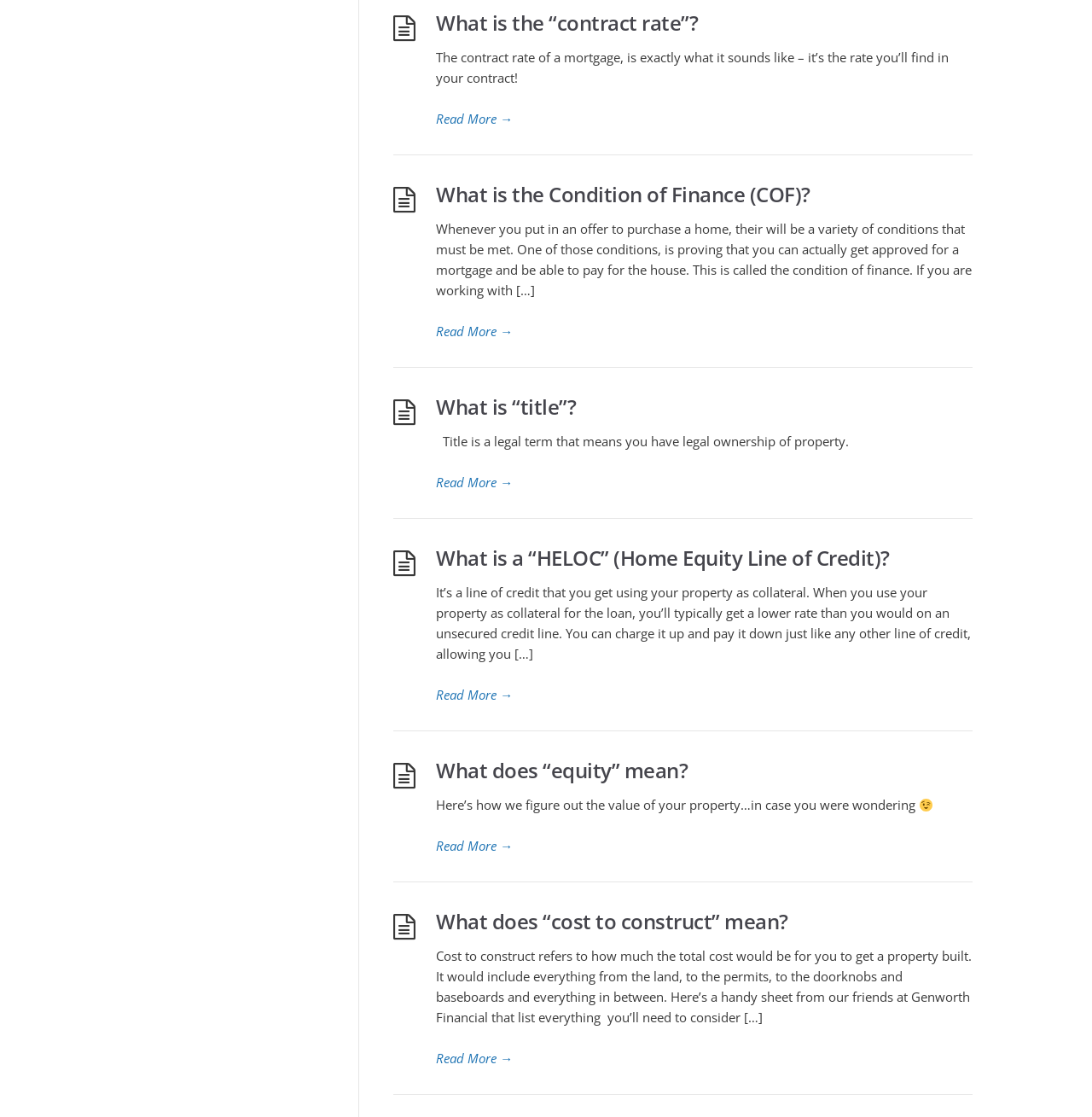Find the bounding box coordinates for the HTML element specified by: "What does “equity” mean?".

[0.399, 0.677, 0.63, 0.702]